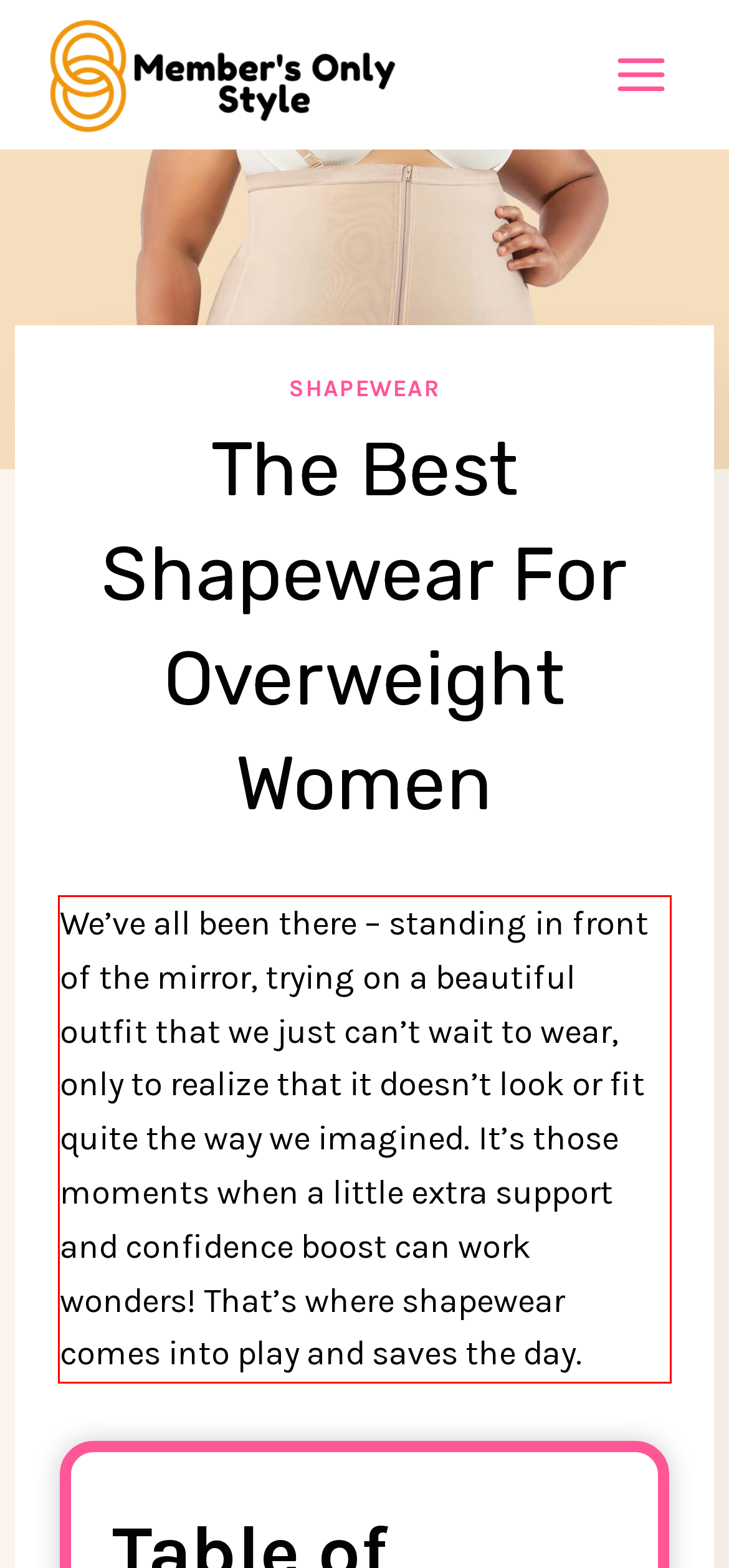Examine the screenshot of the webpage, locate the red bounding box, and perform OCR to extract the text contained within it.

We’ve all been there – standing in front of the mirror, trying on a beautiful outfit that we just can’t wait to wear, only to realize that it doesn’t look or fit quite the way we imagined. It’s those moments when a little extra support and confidence boost can work wonders! That’s where shapewear comes into play and saves the day.